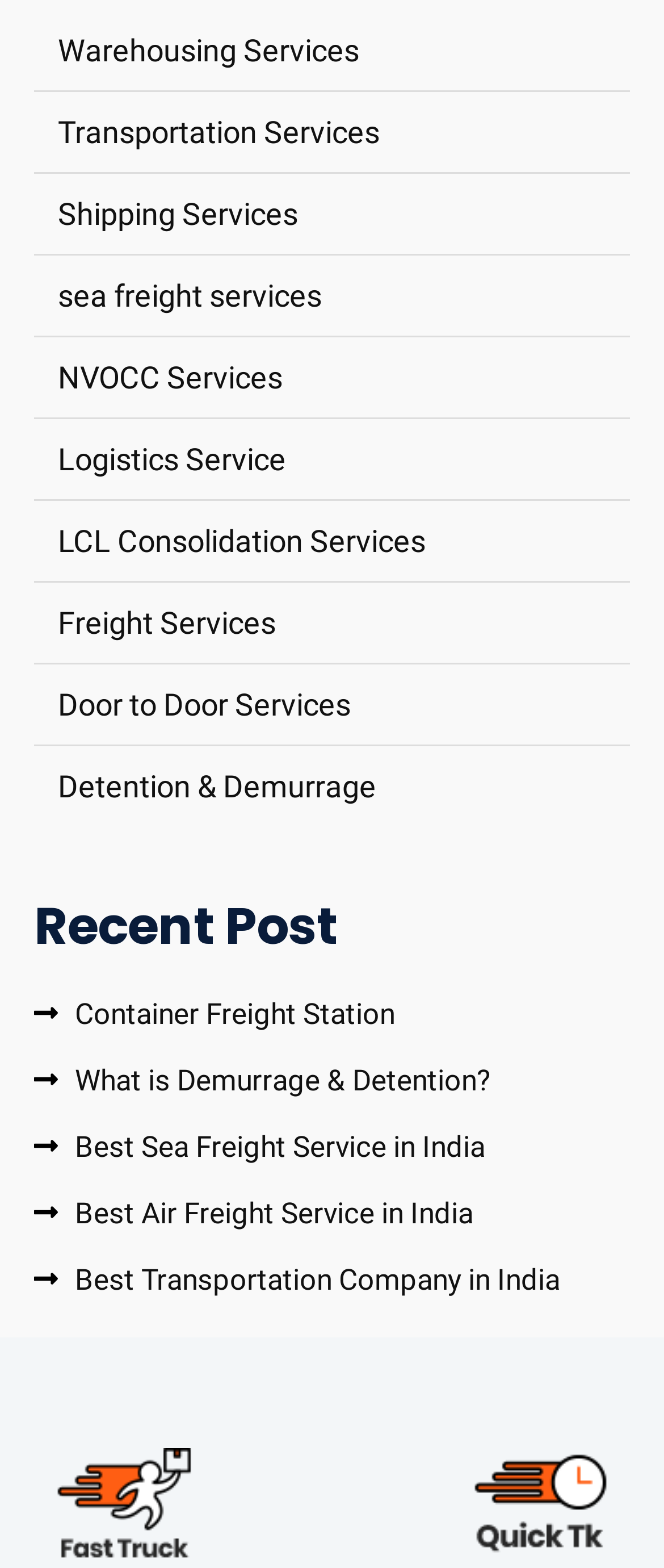What is the topic of the recent post?
Use the image to answer the question with a single word or phrase.

Unknown